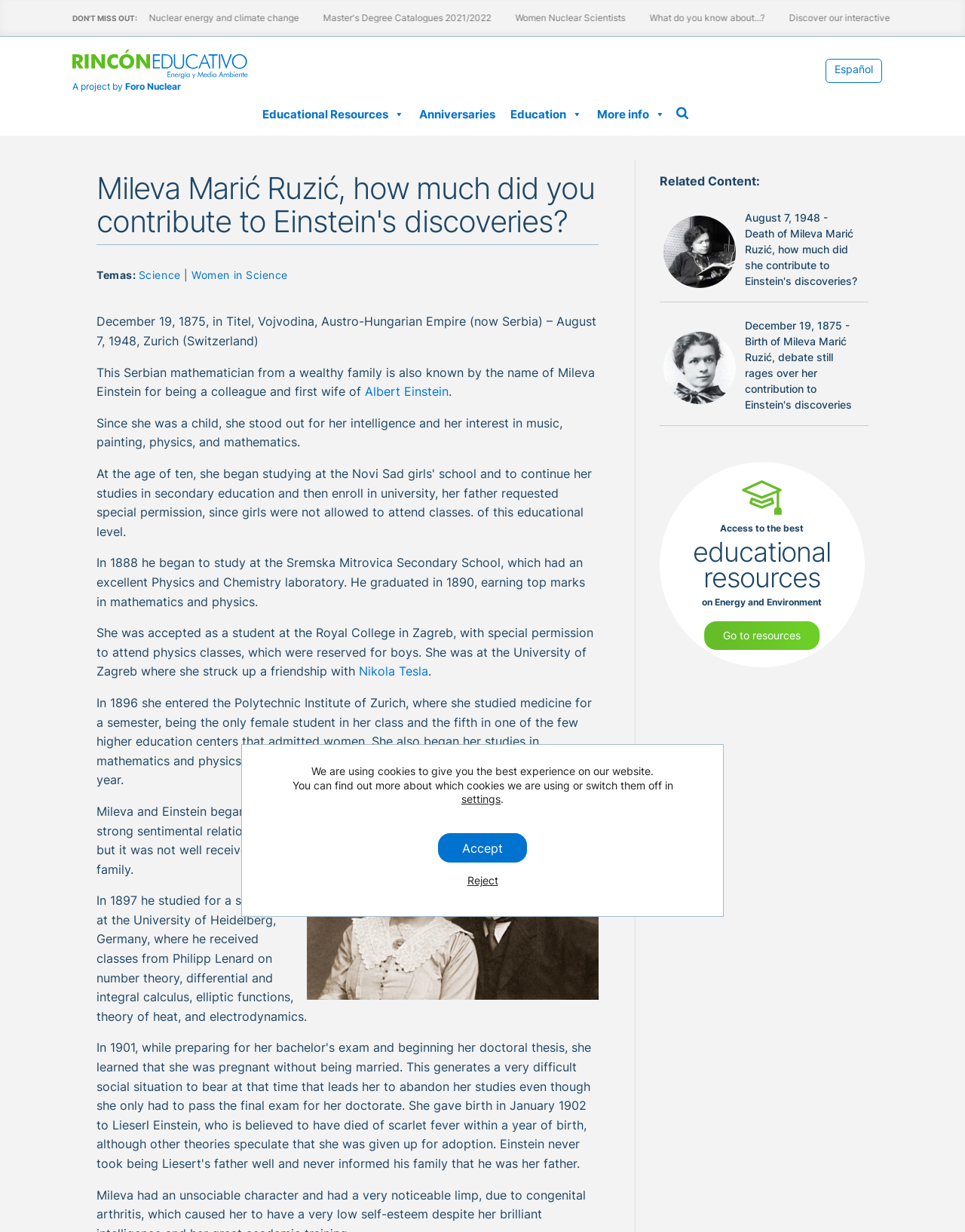What is the name of Mileva Marić Ruzić's first husband?
Refer to the image and give a detailed answer to the question.

According to the webpage, Mileva Marić Ruzić is described as 'a colleague and first wife of Albert Einstein' in the paragraph that starts with 'This Serbian mathematician...'.